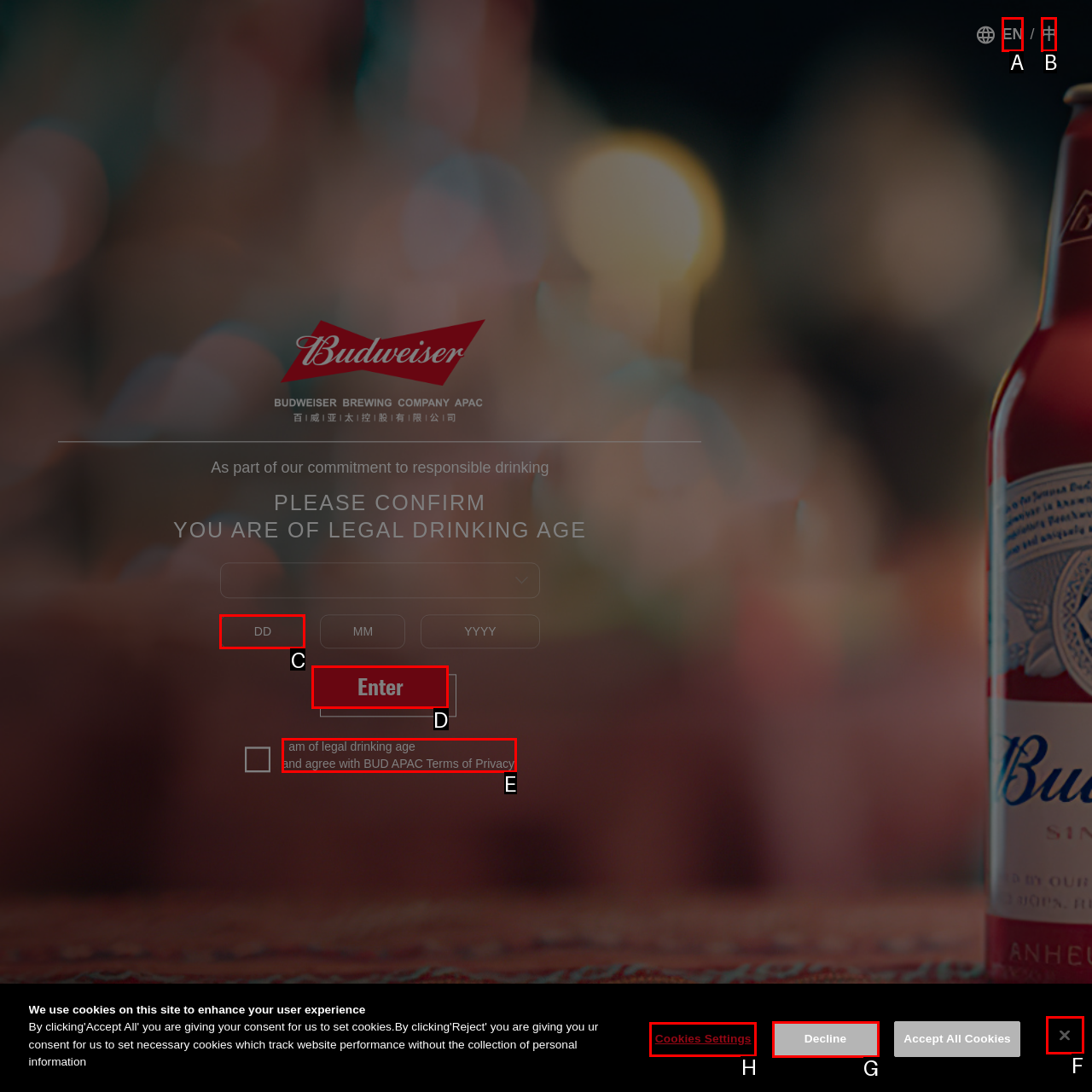Determine which UI element matches this description: Cookies Settings
Reply with the appropriate option's letter.

H